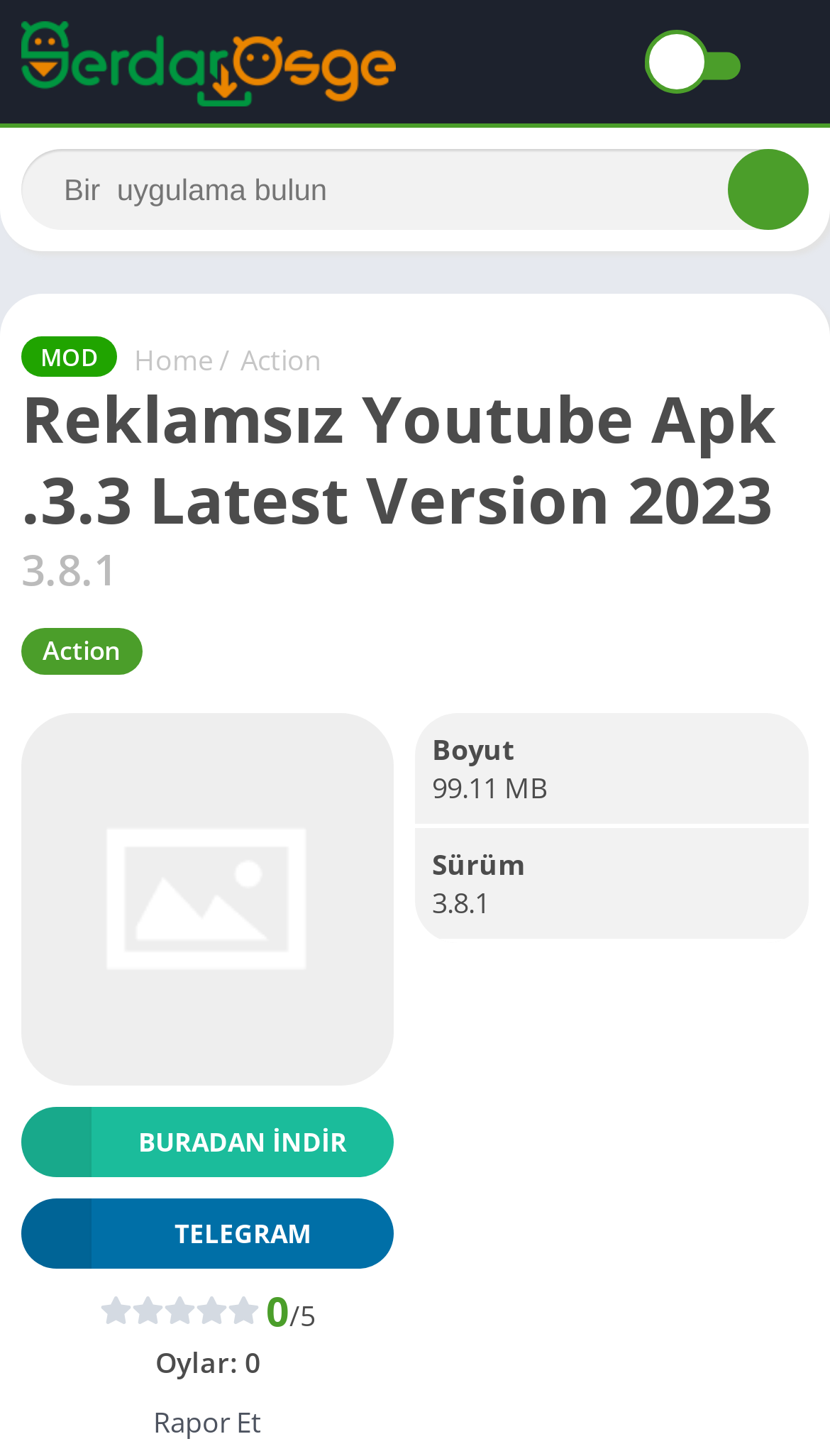Answer the question briefly using a single word or phrase: 
What is the name of the APK?

Reklamsız Youtube Apk